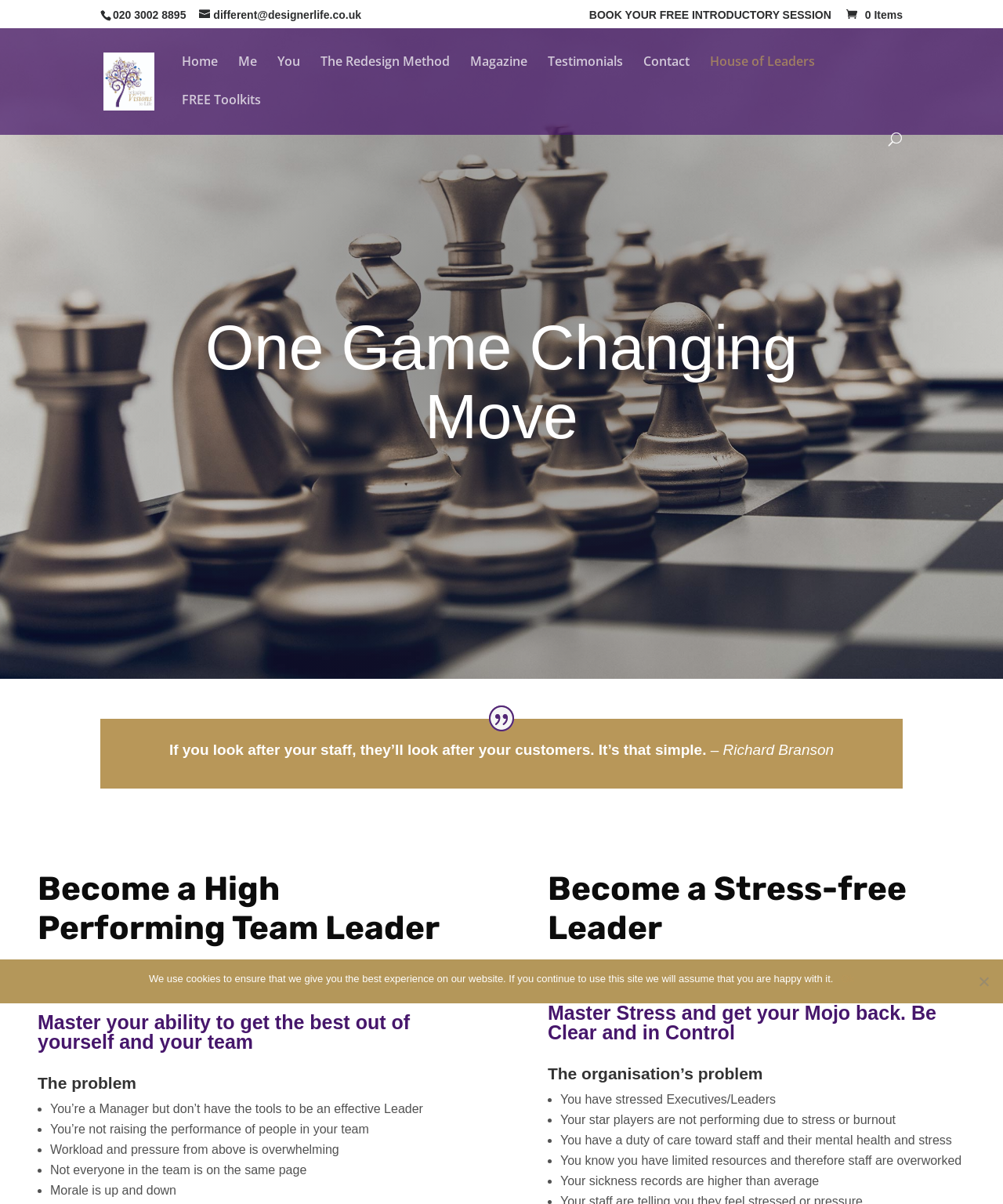What is the main topic of the section with the heading 'One Game Changing Move'?
Refer to the screenshot and answer in one word or phrase.

Leadership